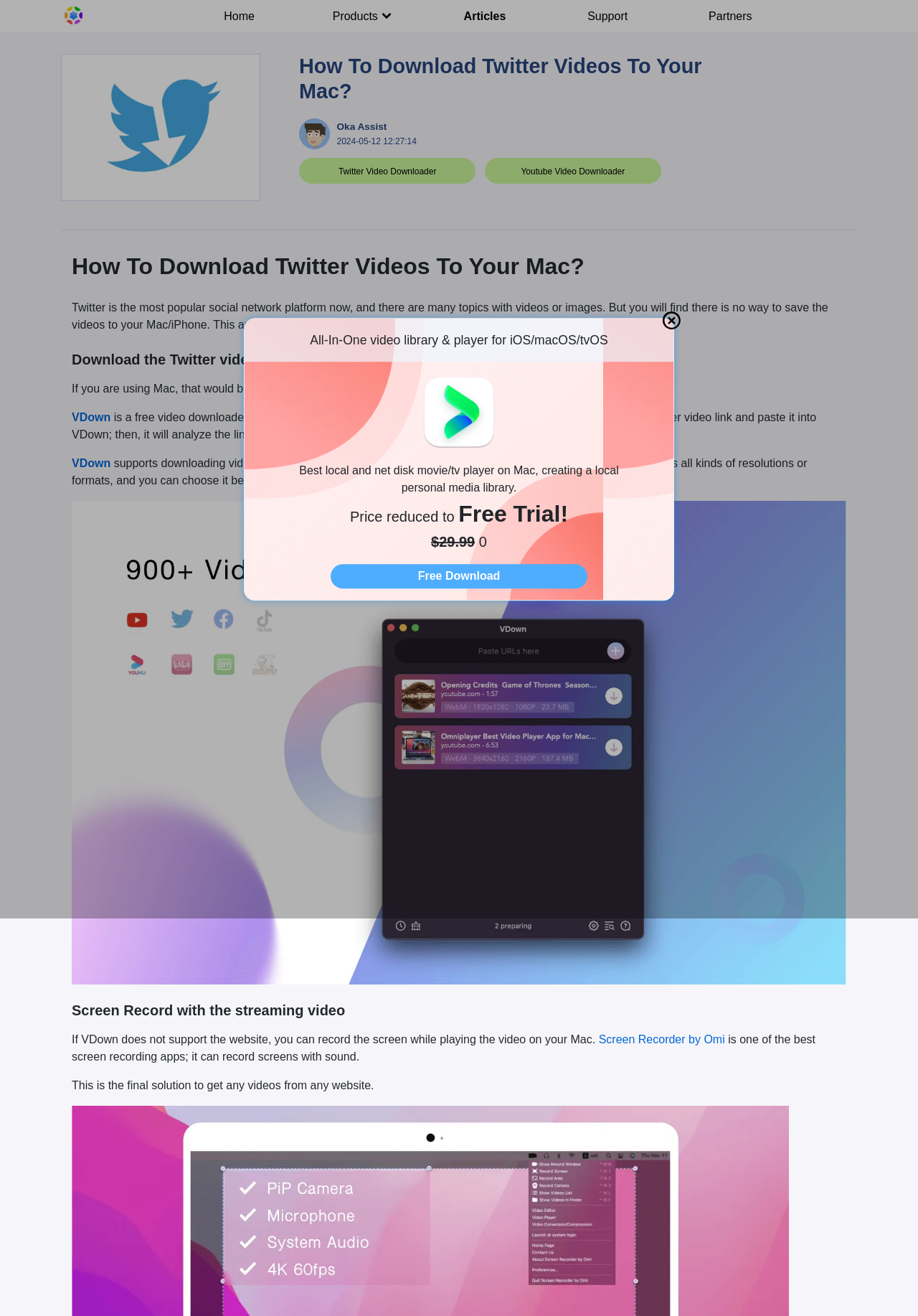How many ways are mentioned to download Twitter videos?
Analyze the screenshot and provide a detailed answer to the question.

I counted the methods mentioned in the article, which are using VDown and screen recording with the streaming video.